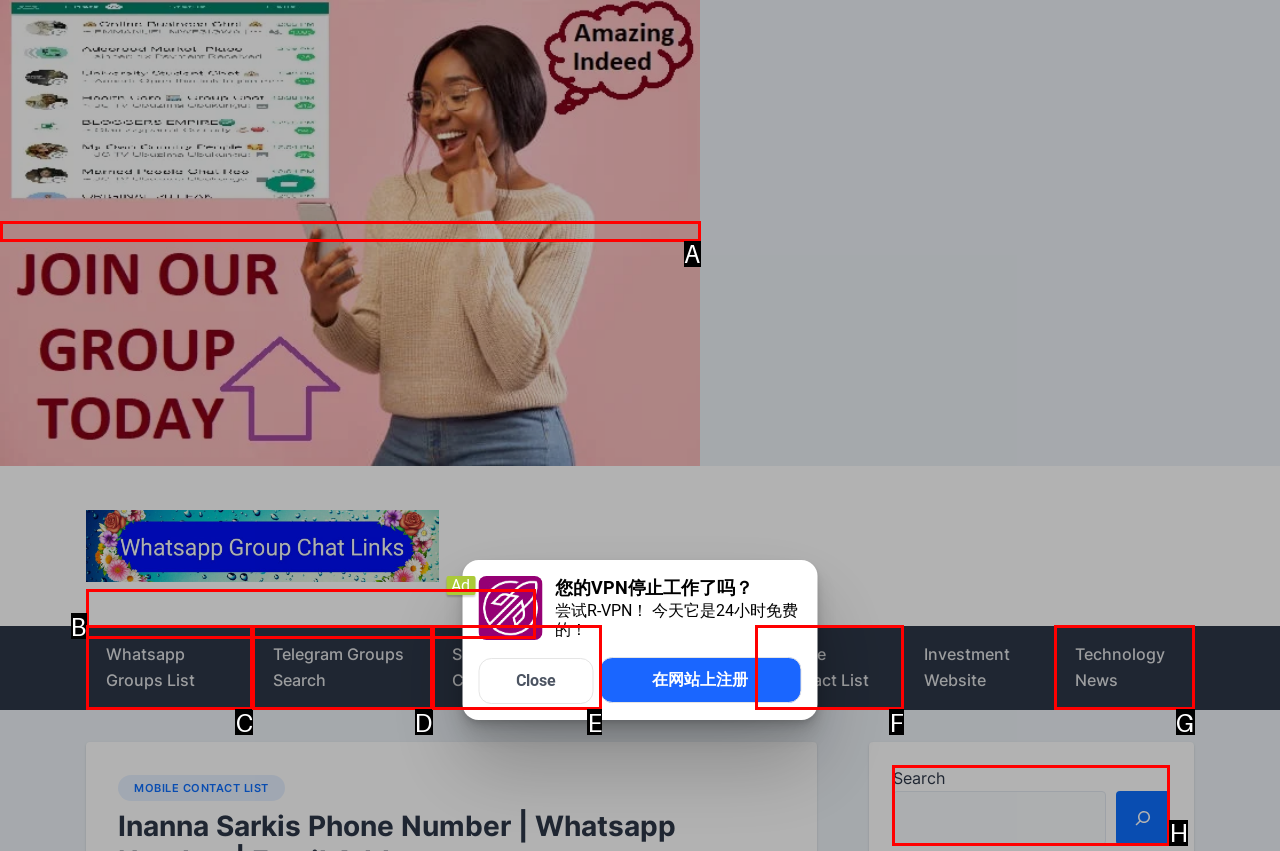To complete the task: Search for something, which option should I click? Answer with the appropriate letter from the provided choices.

None